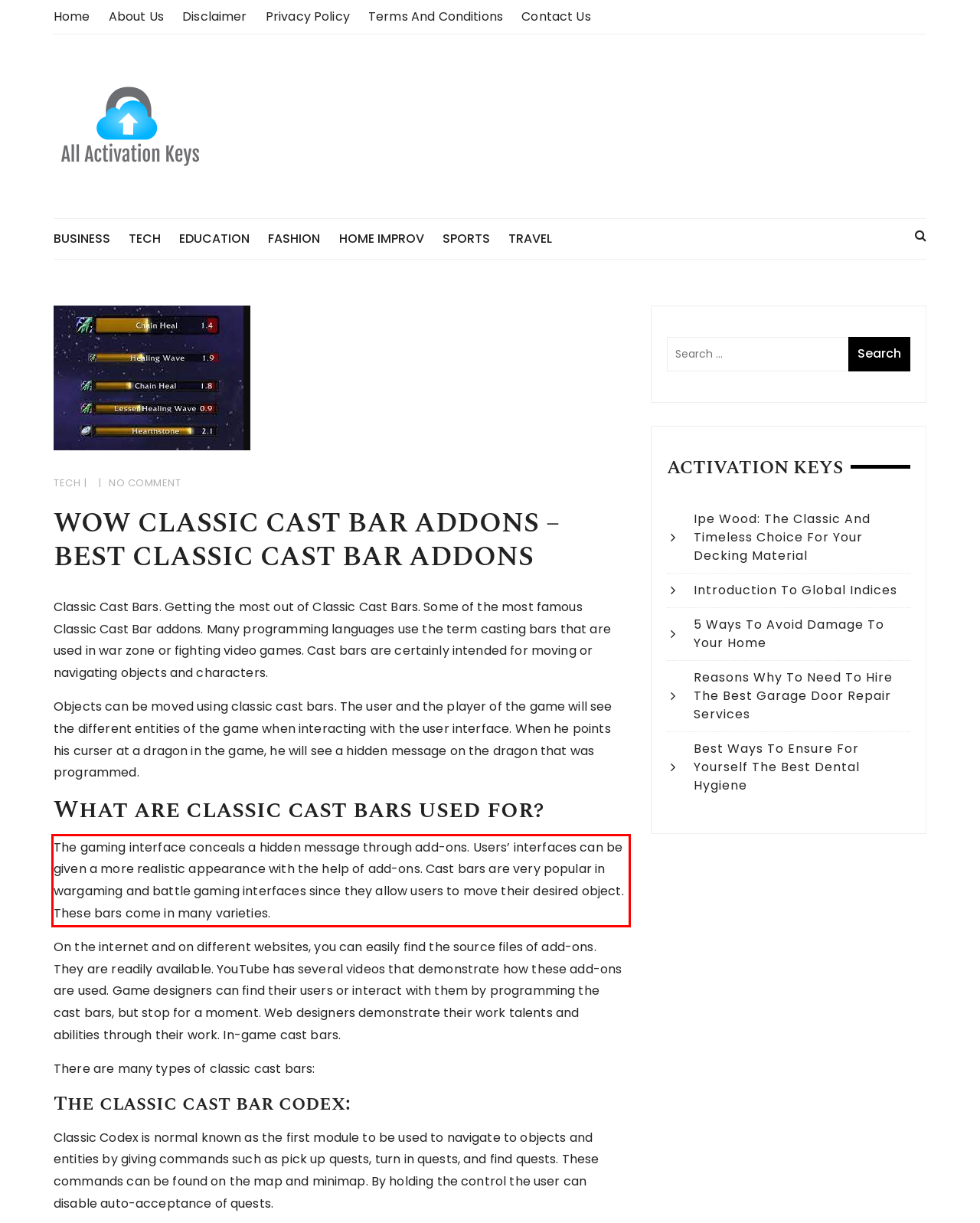From the provided screenshot, extract the text content that is enclosed within the red bounding box.

The gaming interface conceals a hidden message through add-ons. Users’ interfaces can be given a more realistic appearance with the help of add-ons. Cast bars are very popular in wargaming and battle gaming interfaces since they allow users to move their desired object. These bars come in many varieties.